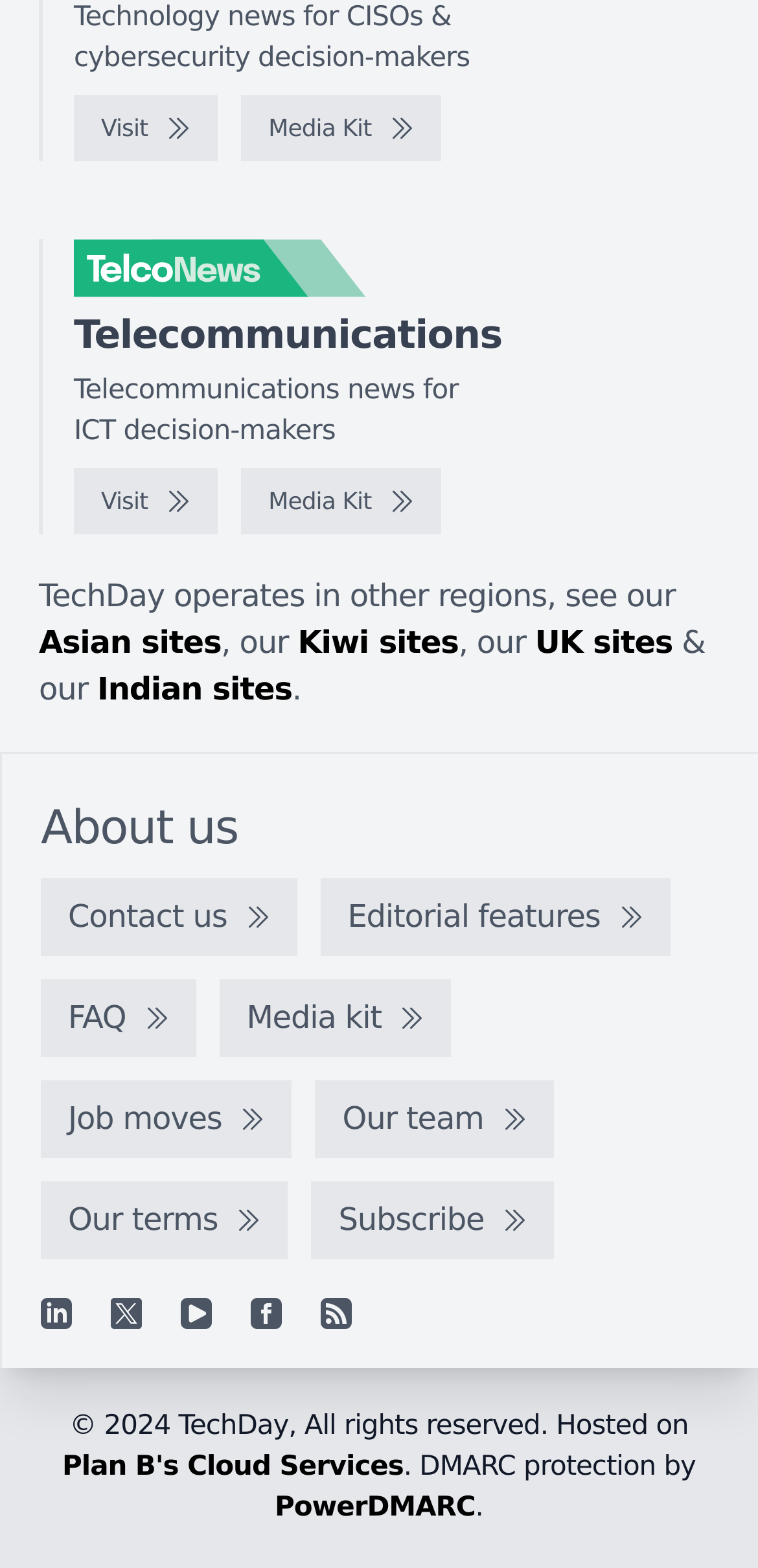Determine the bounding box coordinates of the element that should be clicked to execute the following command: "View the Media Kit".

[0.318, 0.061, 0.582, 0.103]